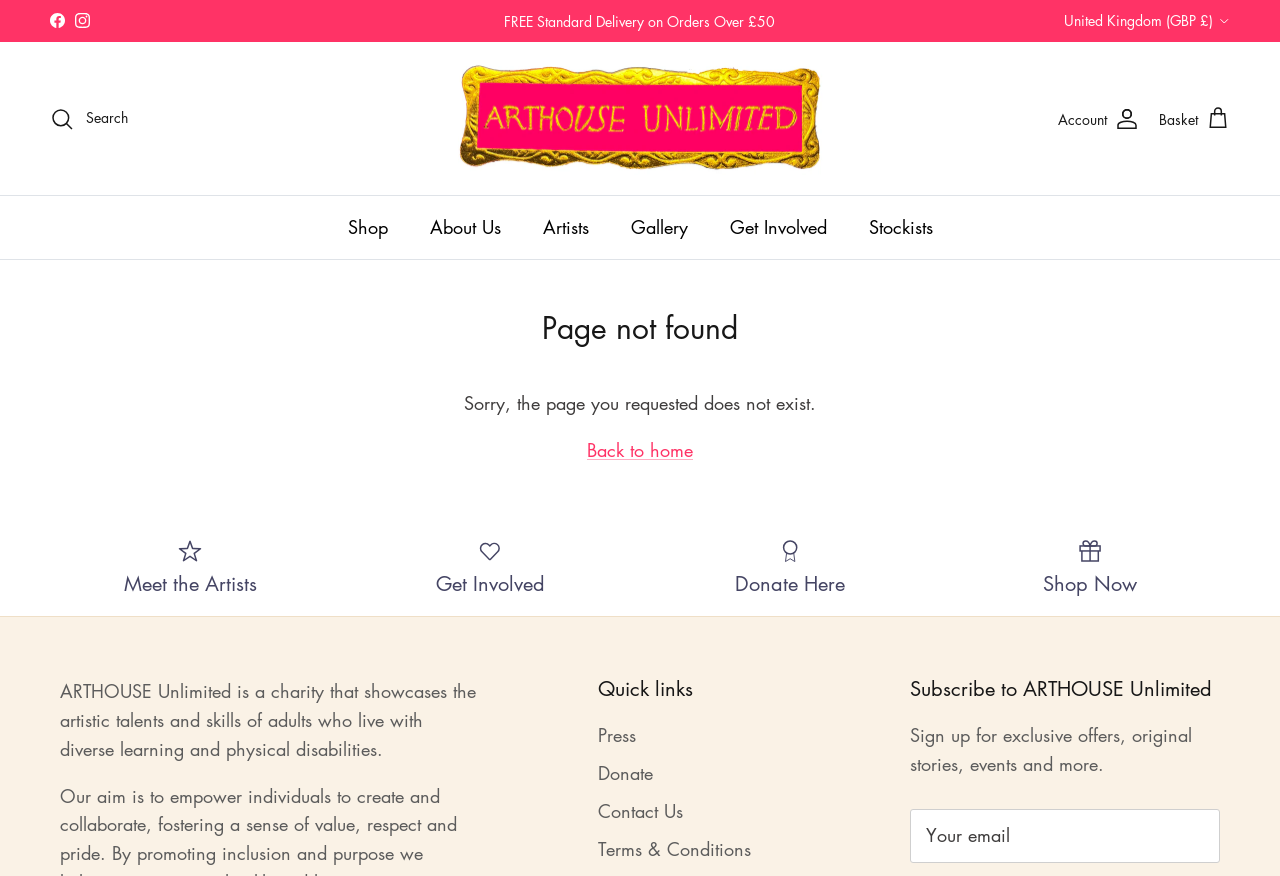Locate the bounding box coordinates of the area you need to click to fulfill this instruction: 'Go to Facebook page'. The coordinates must be in the form of four float numbers ranging from 0 to 1: [left, top, right, bottom].

[0.039, 0.015, 0.051, 0.033]